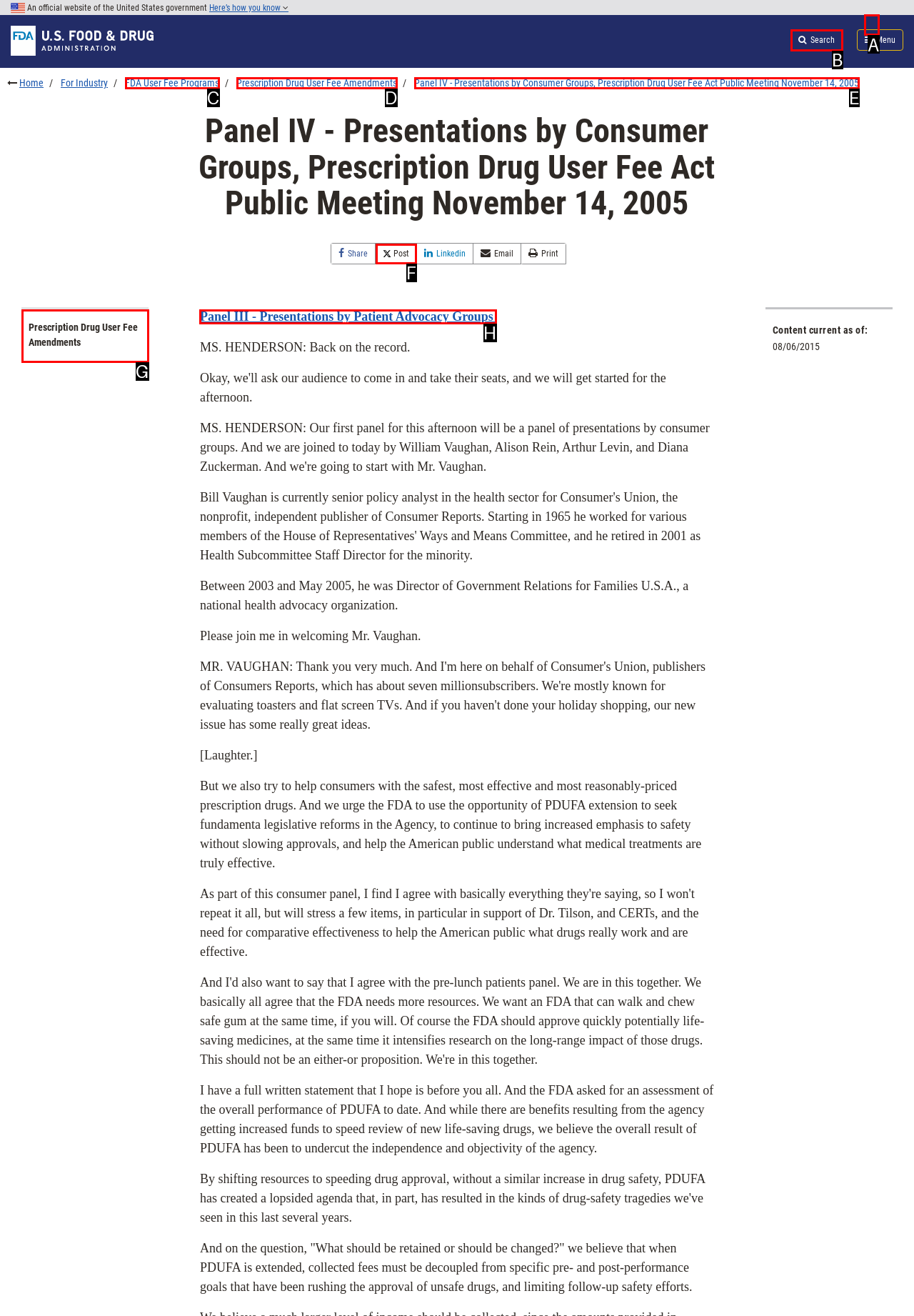Tell me which one HTML element I should click to complete the following instruction: Search FDA
Answer with the option's letter from the given choices directly.

A